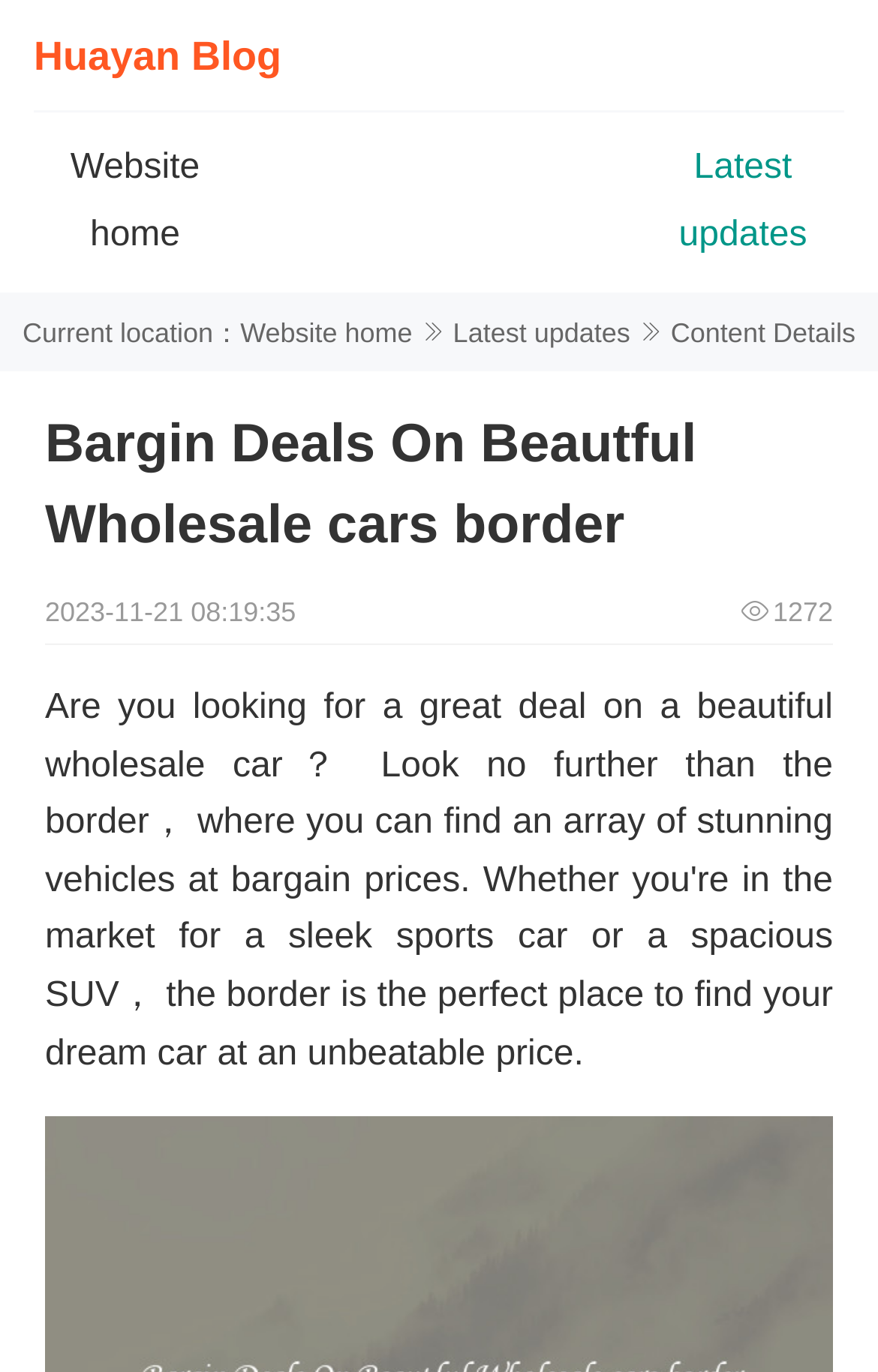Using the provided element description, identify the bounding box coordinates as (top-left x, top-left y, bottom-right x, bottom-right y). Ensure all values are between 0 and 1. Description: Huayan Blog

[0.038, 0.025, 0.321, 0.057]